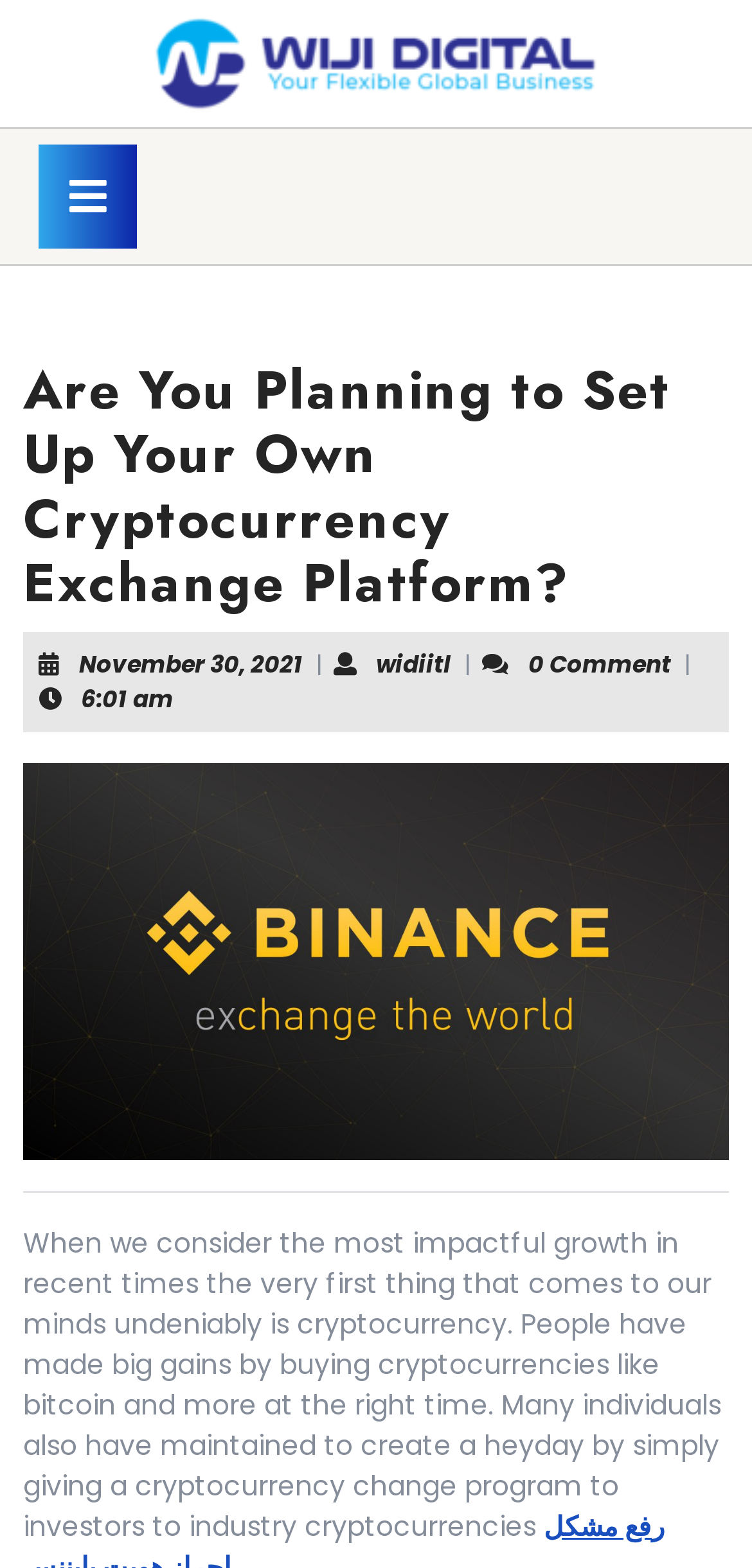How many comments does the article have?
Please elaborate on the answer to the question with detailed information.

The number of comments can be found in the text '0 Comment' which is located below the heading and above the main content of the article.